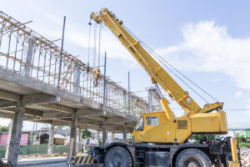What is the crane's boom doing?
Offer a detailed and exhaustive answer to the question.

The crane's boom is extended high above, actively engaging with the building structure, which features exposed concrete beams and scaffolding, indicating that the crane is lifting or moving heavy materials to facilitate the construction process.